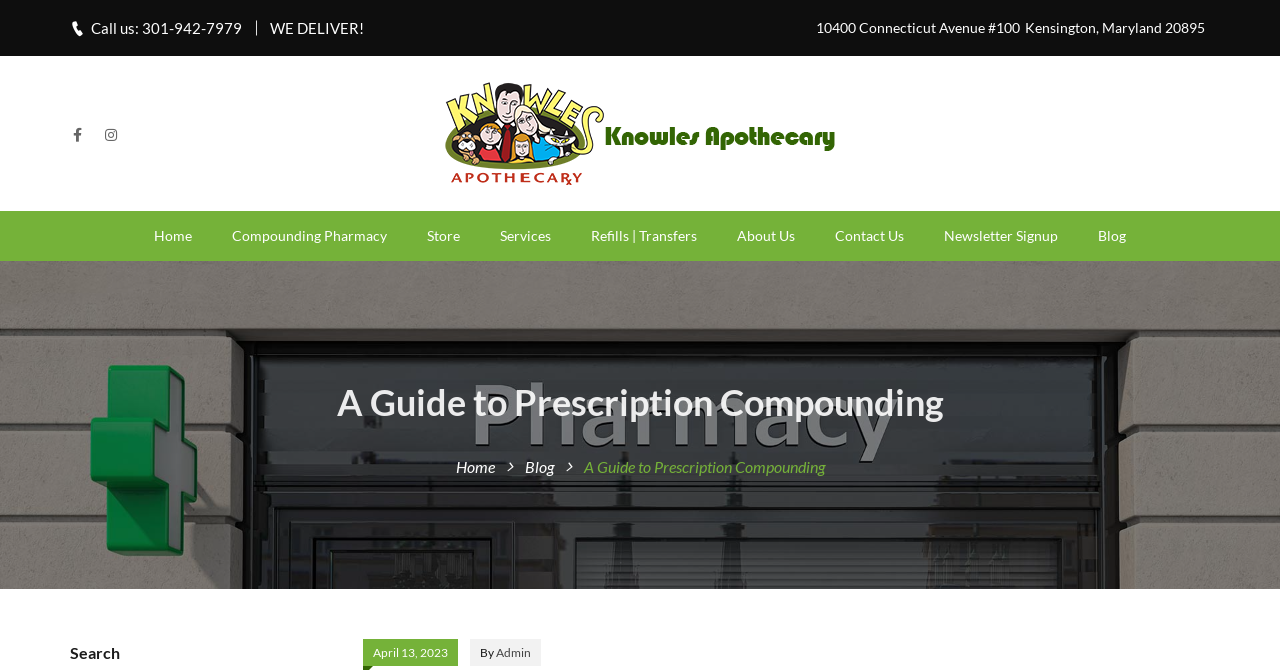Respond to the question below with a single word or phrase:
What is the phone number to call?

301-942-7979